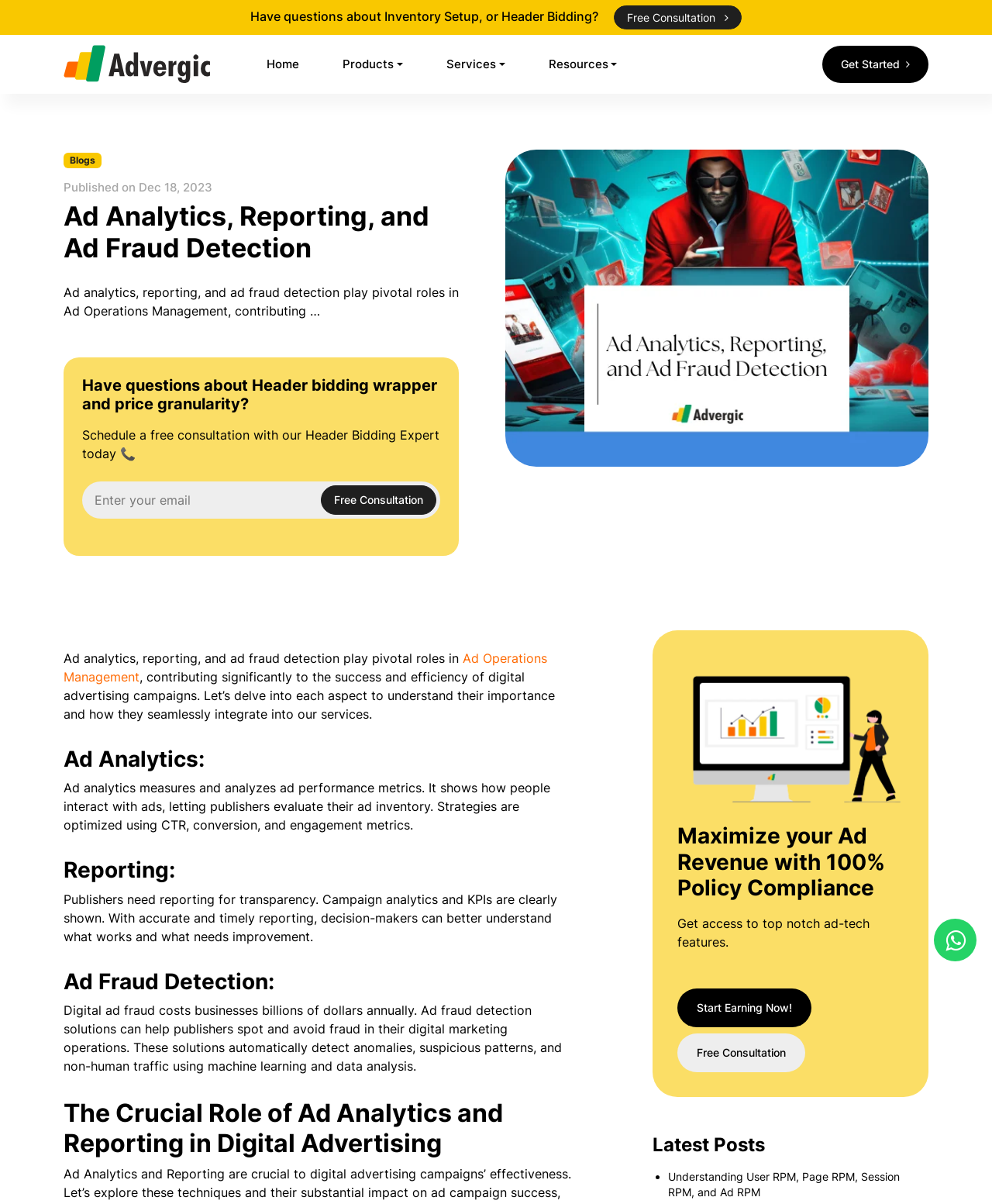Could you find the bounding box coordinates of the clickable area to complete this instruction: "Click the 'Ad Operations Management' link"?

[0.064, 0.54, 0.552, 0.568]